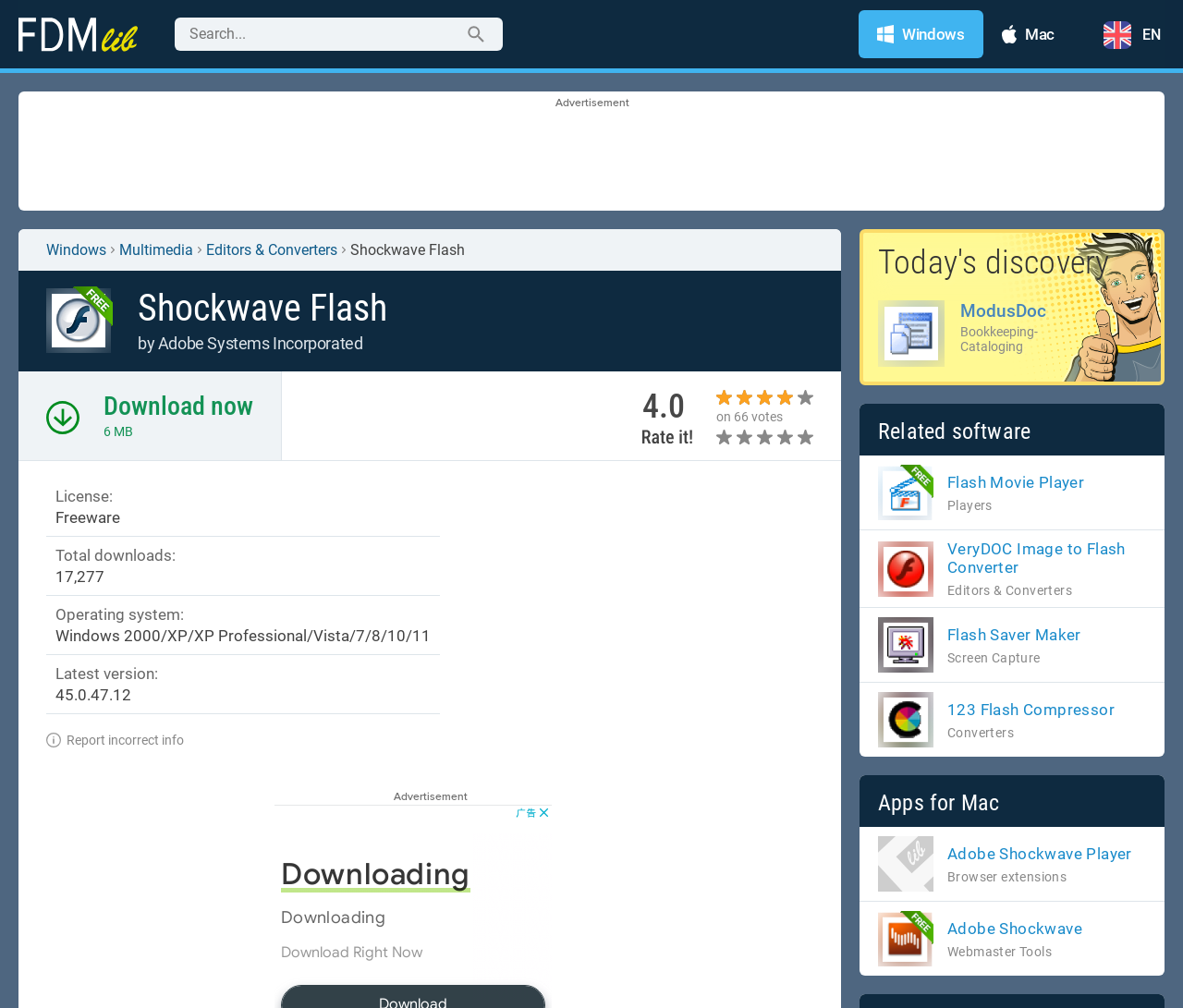What is the name of the software being downloaded?
Refer to the image and provide a detailed answer to the question.

Based on the webpage, the software being downloaded is Shockwave Flash, which is indicated by the heading 'Shockwave Flash' and the download link 'Download now'.